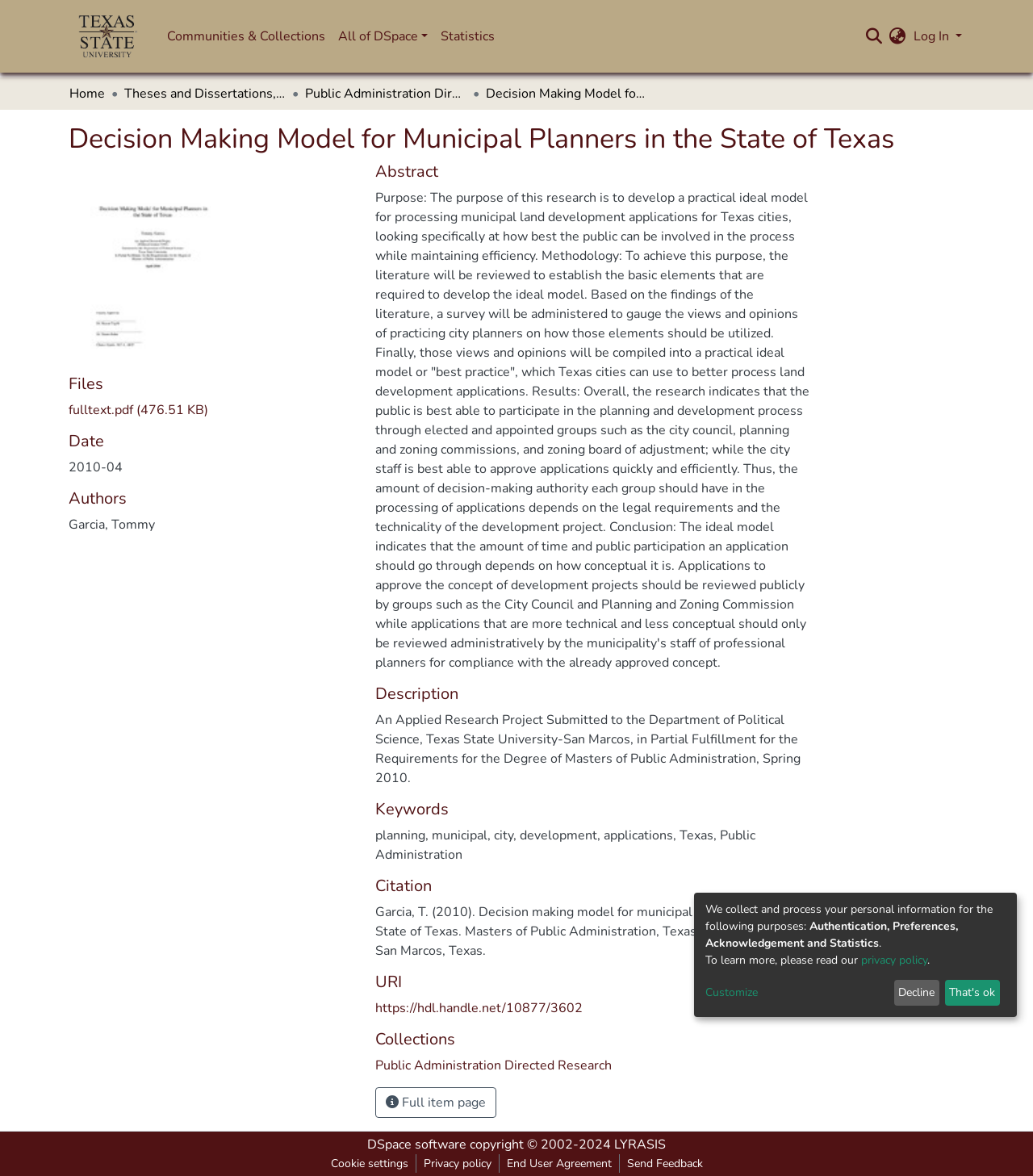Given the element description: "A BIT ABOUT BUGS", predict the bounding box coordinates of the UI element it refers to, using four float numbers between 0 and 1, i.e., [left, top, right, bottom].

None